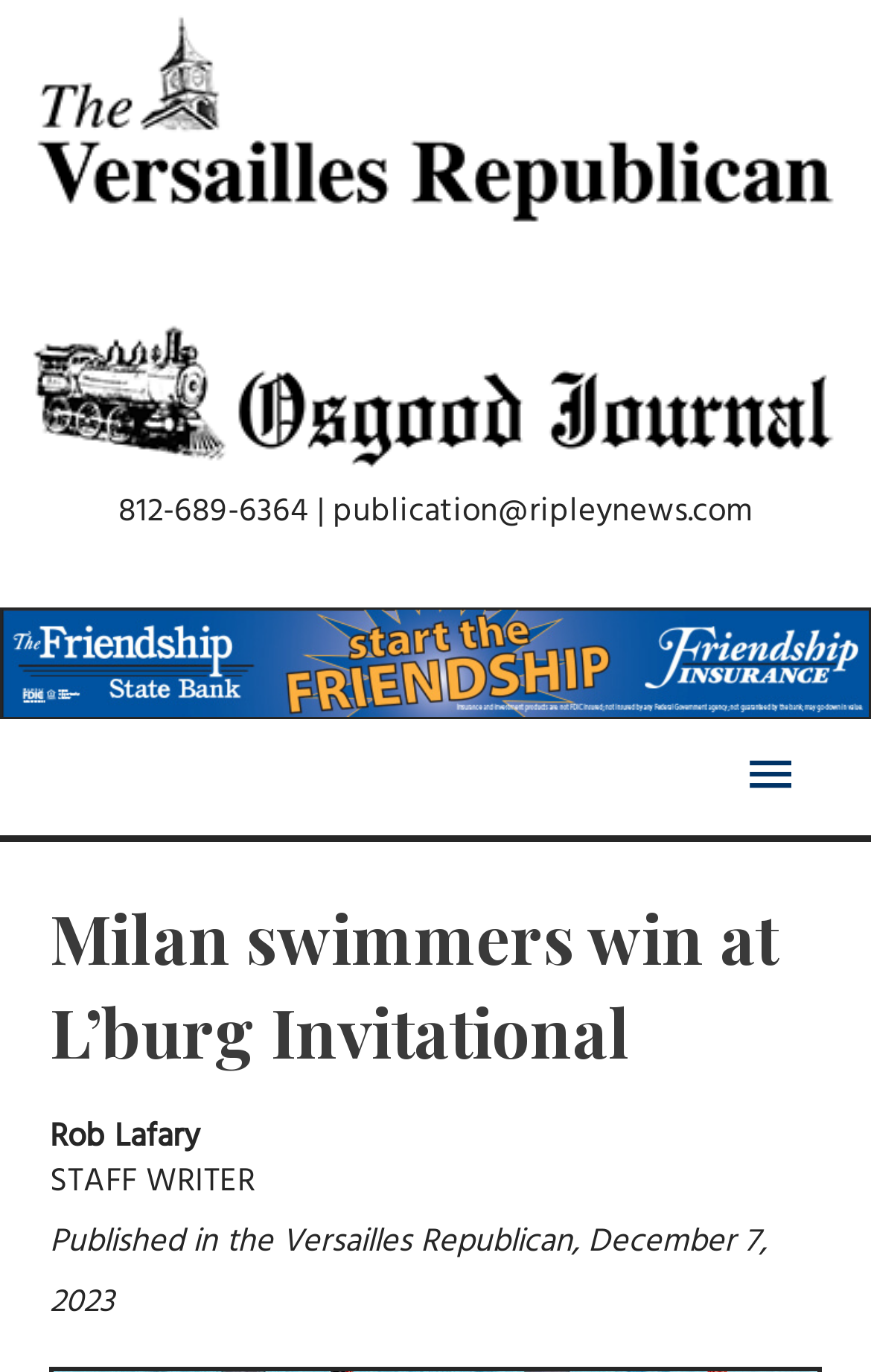Can you identify and provide the main heading of the webpage?

Milan swimmers win at L’burg Invitational